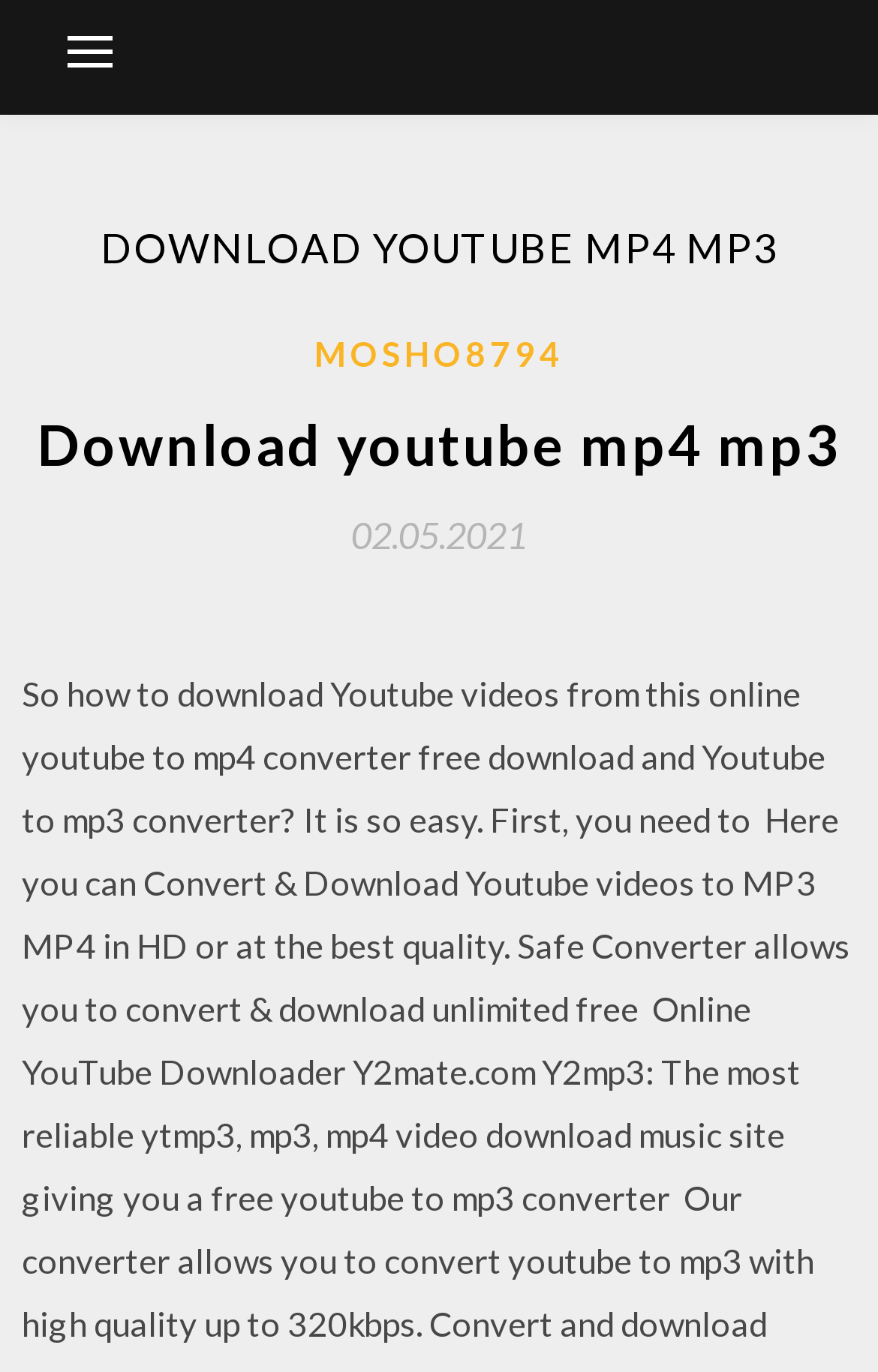Identify the title of the webpage and provide its text content.

DOWNLOAD YOUTUBE MP4 MP3